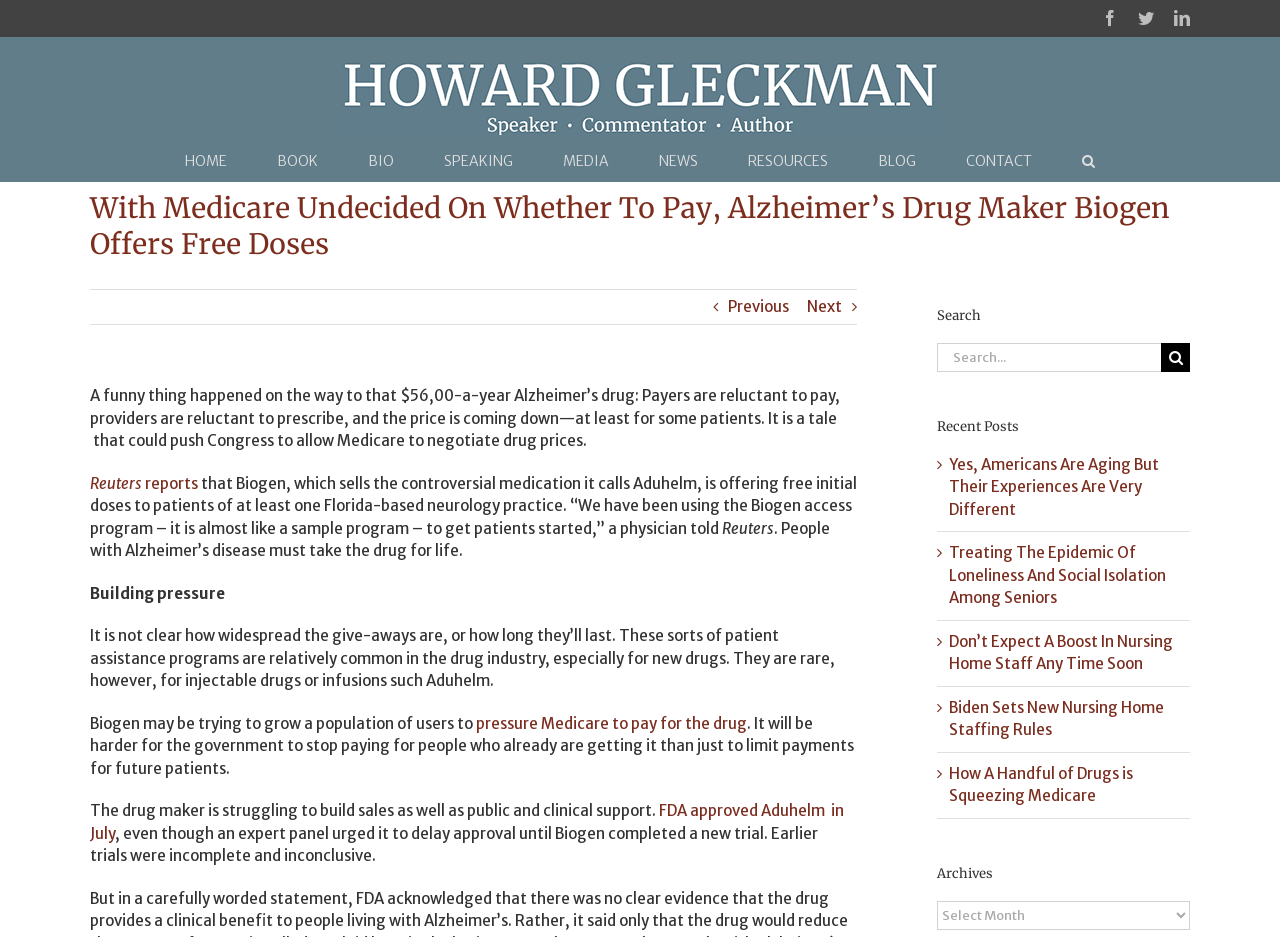What is the price of Aduhelm mentioned in the article?
Answer the question with a single word or phrase by looking at the picture.

$56,000-a-year